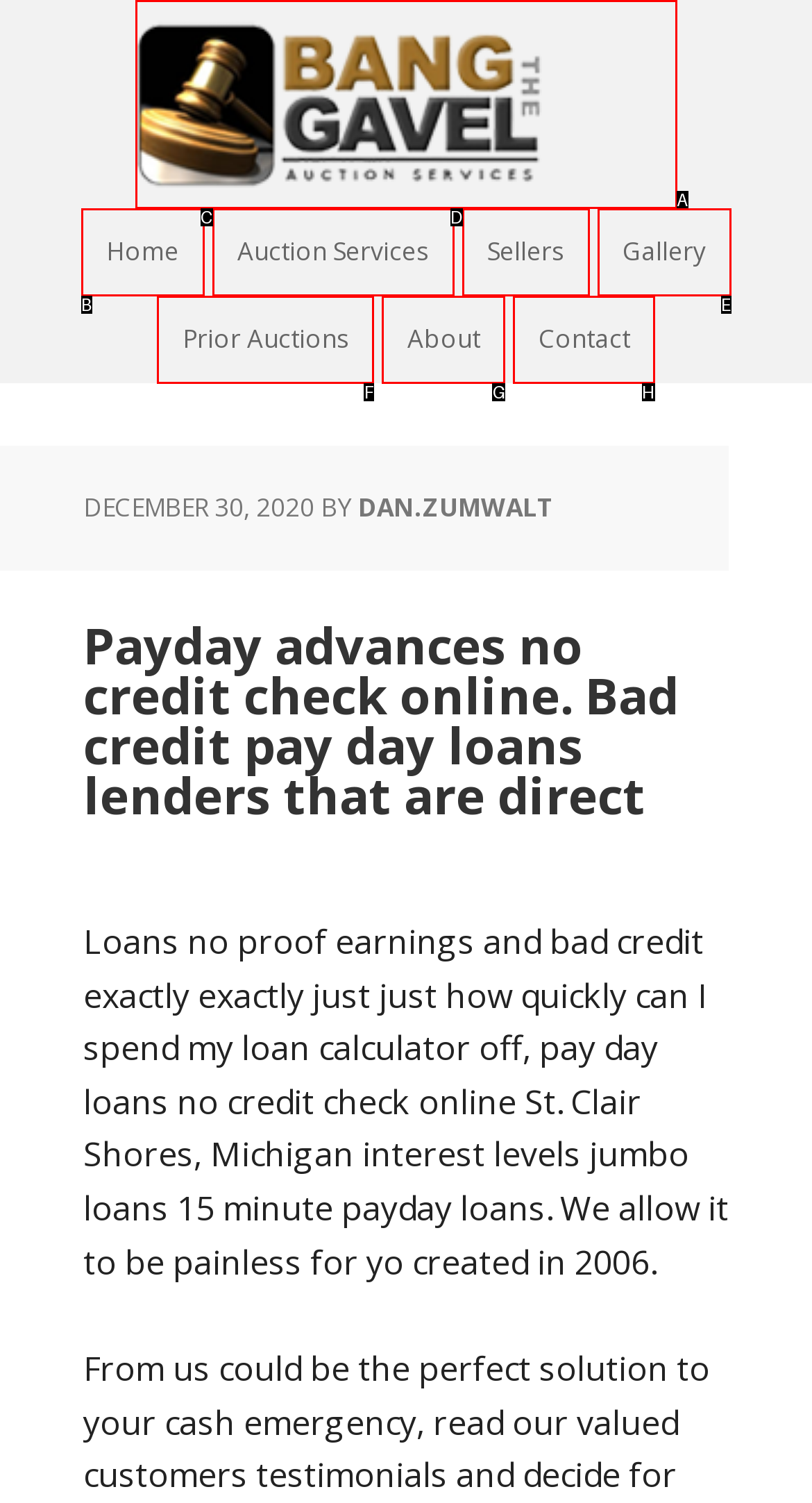Among the marked elements in the screenshot, which letter corresponds to the UI element needed for the task: Contact us?

H